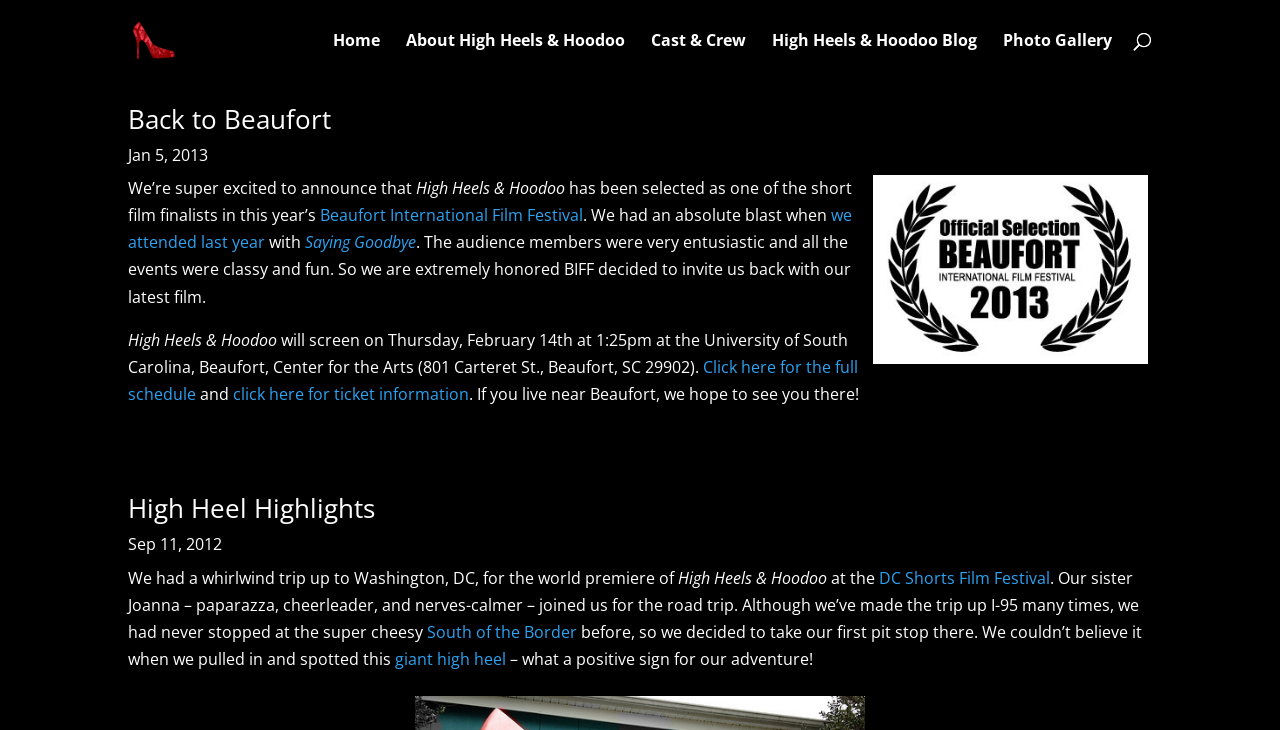Kindly determine the bounding box coordinates for the area that needs to be clicked to execute this instruction: "Read the 'Back to Beaufort' article".

[0.1, 0.145, 0.9, 0.597]